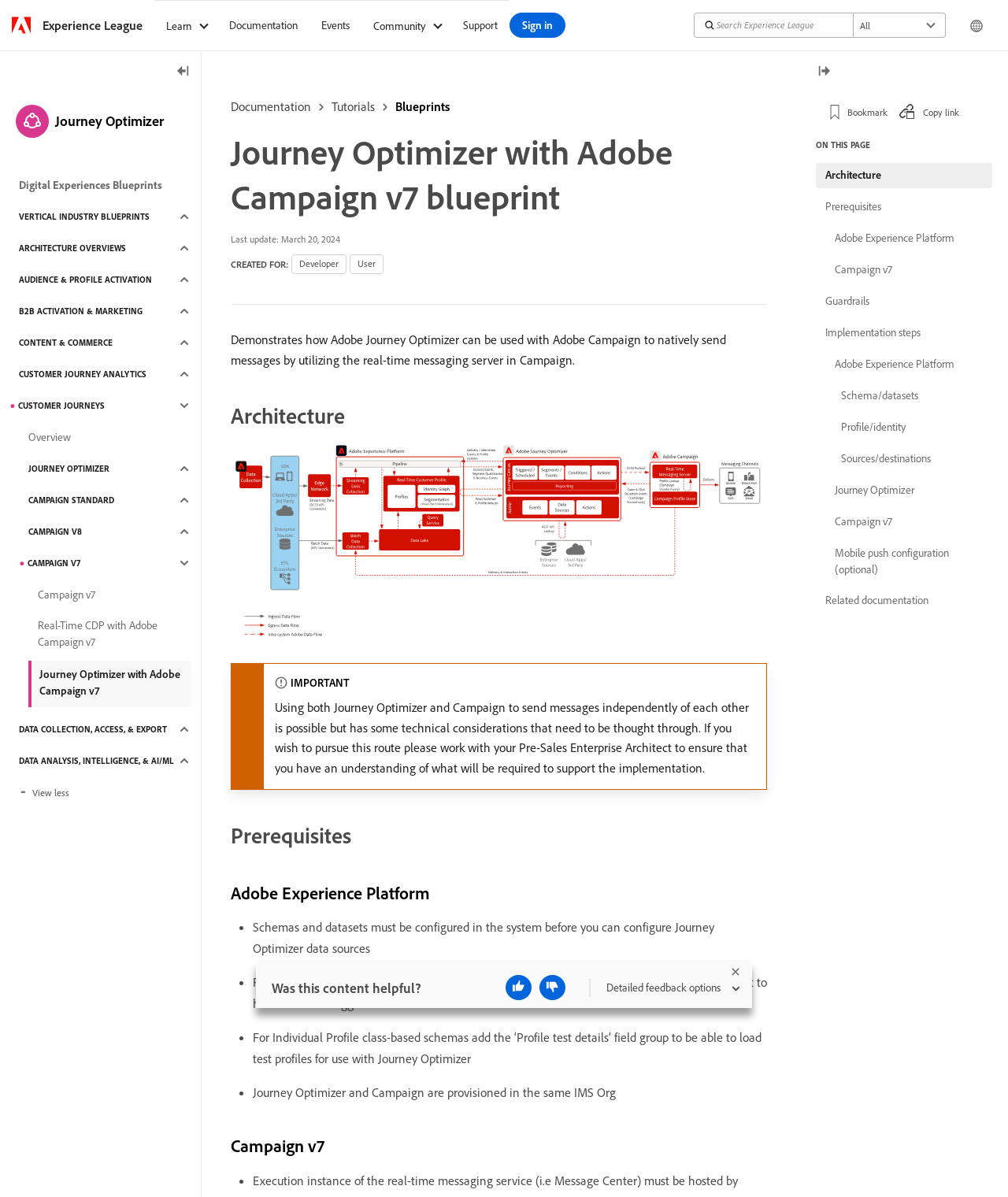Find the coordinates for the bounding box of the element with this description: "Data Analysis, Intelligence, & AI/ML".

[0.009, 0.625, 0.19, 0.646]